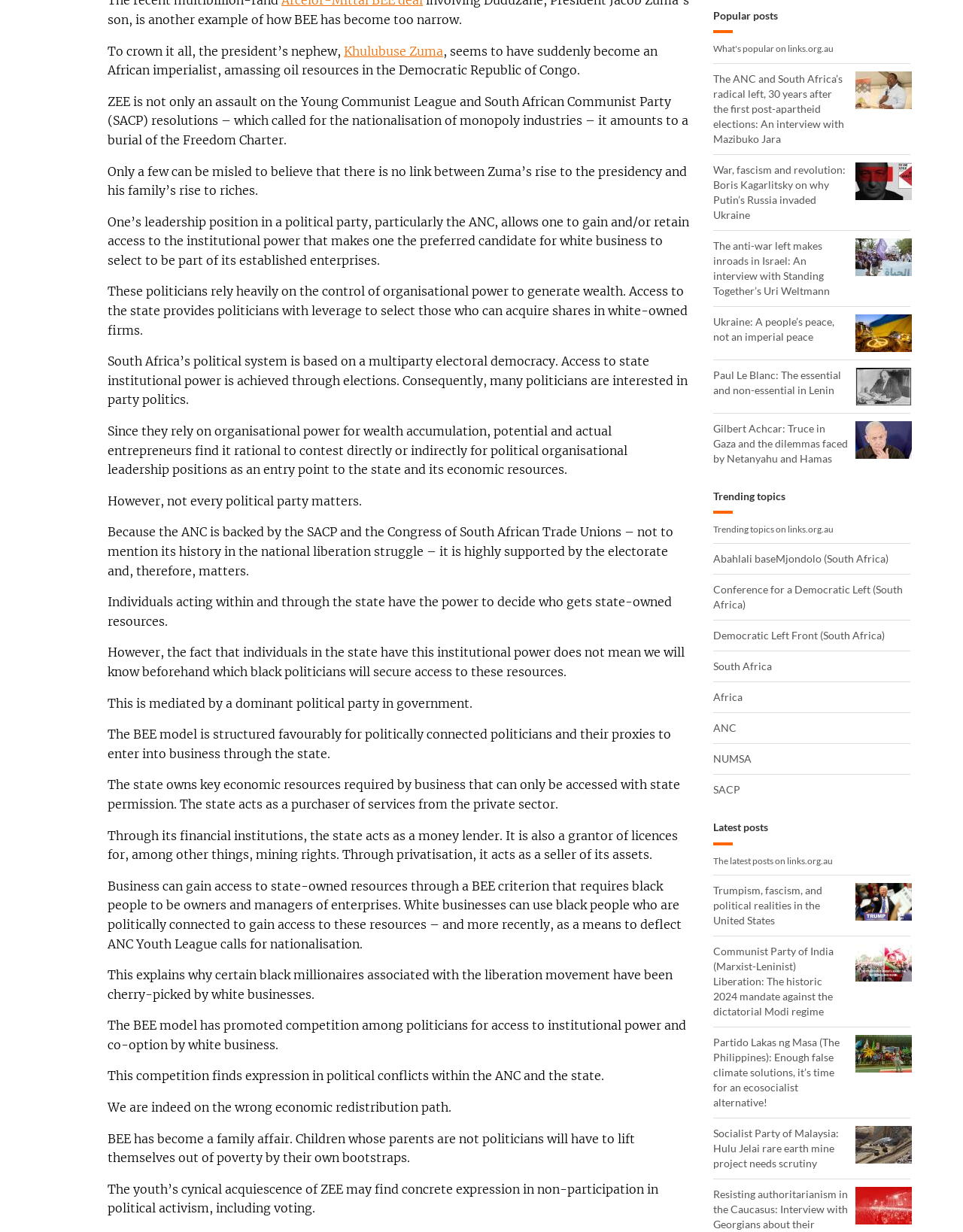Locate the bounding box of the UI element based on this description: "Abahlali baseMjondolo (South Africa)". Provide four float numbers between 0 and 1 as [left, top, right, bottom].

[0.74, 0.448, 0.922, 0.46]